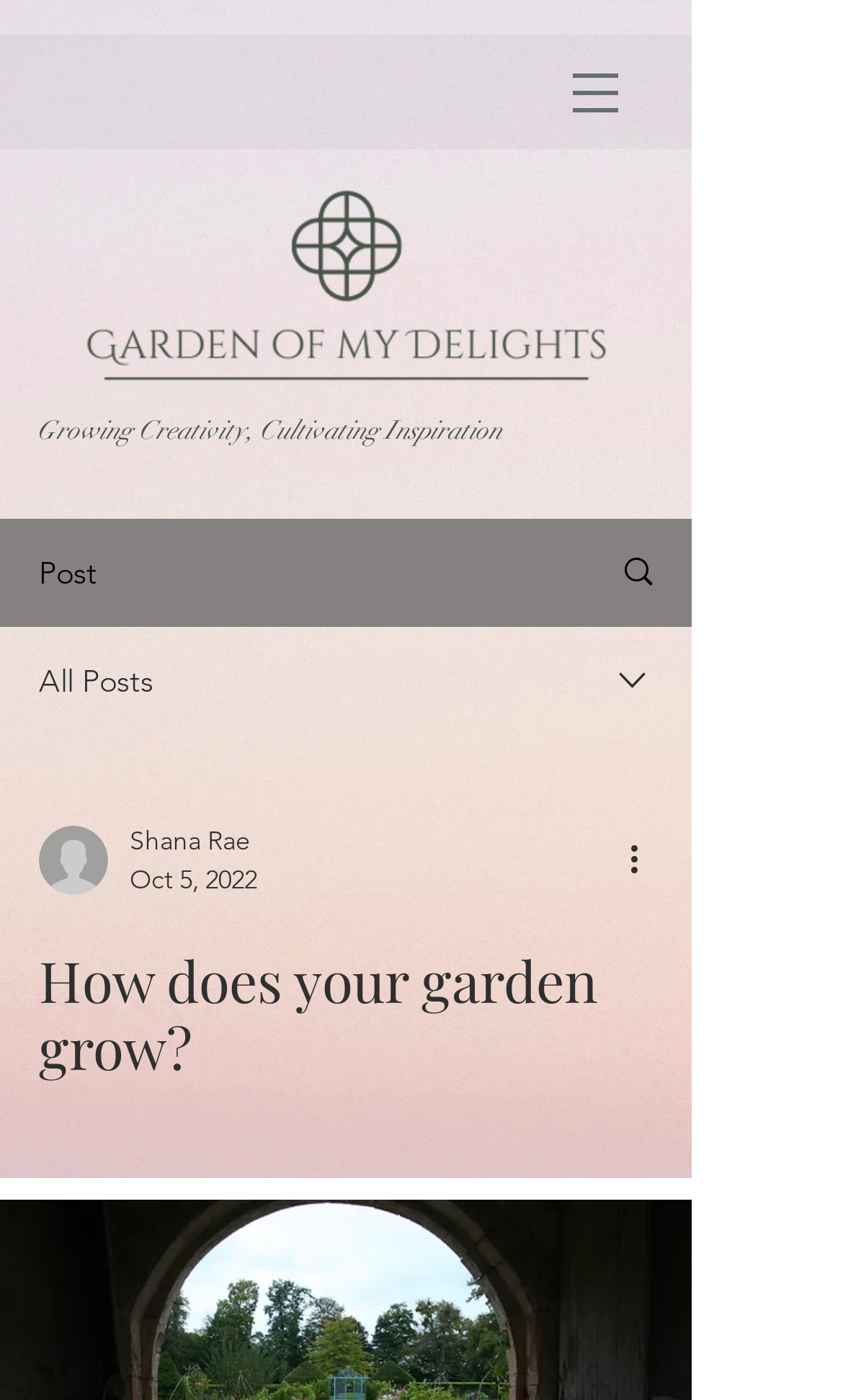Give a concise answer using only one word or phrase for this question:
What is the logo image filename?

Logo centered transparent.png